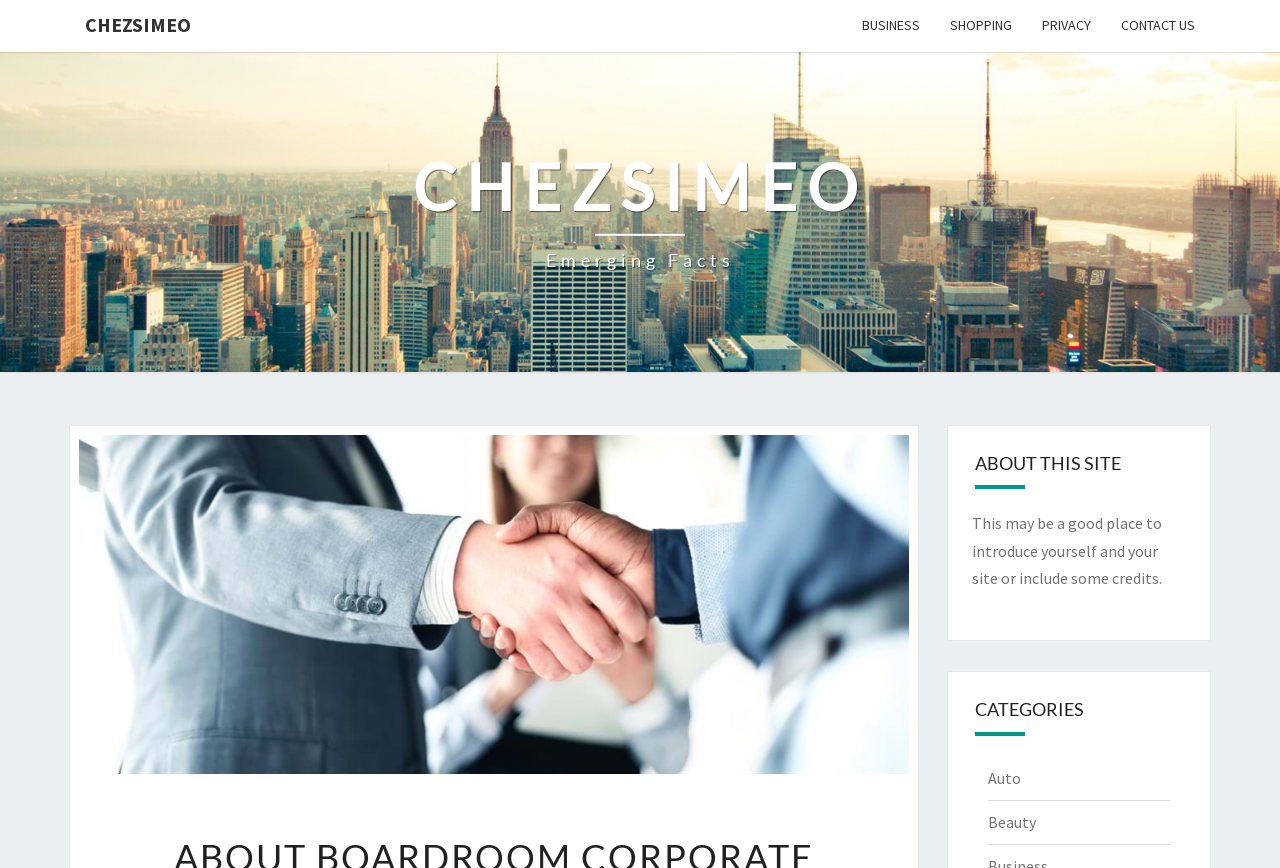Reply to the question with a single word or phrase:
What are the categories listed on the webpage?

Auto, Beauty